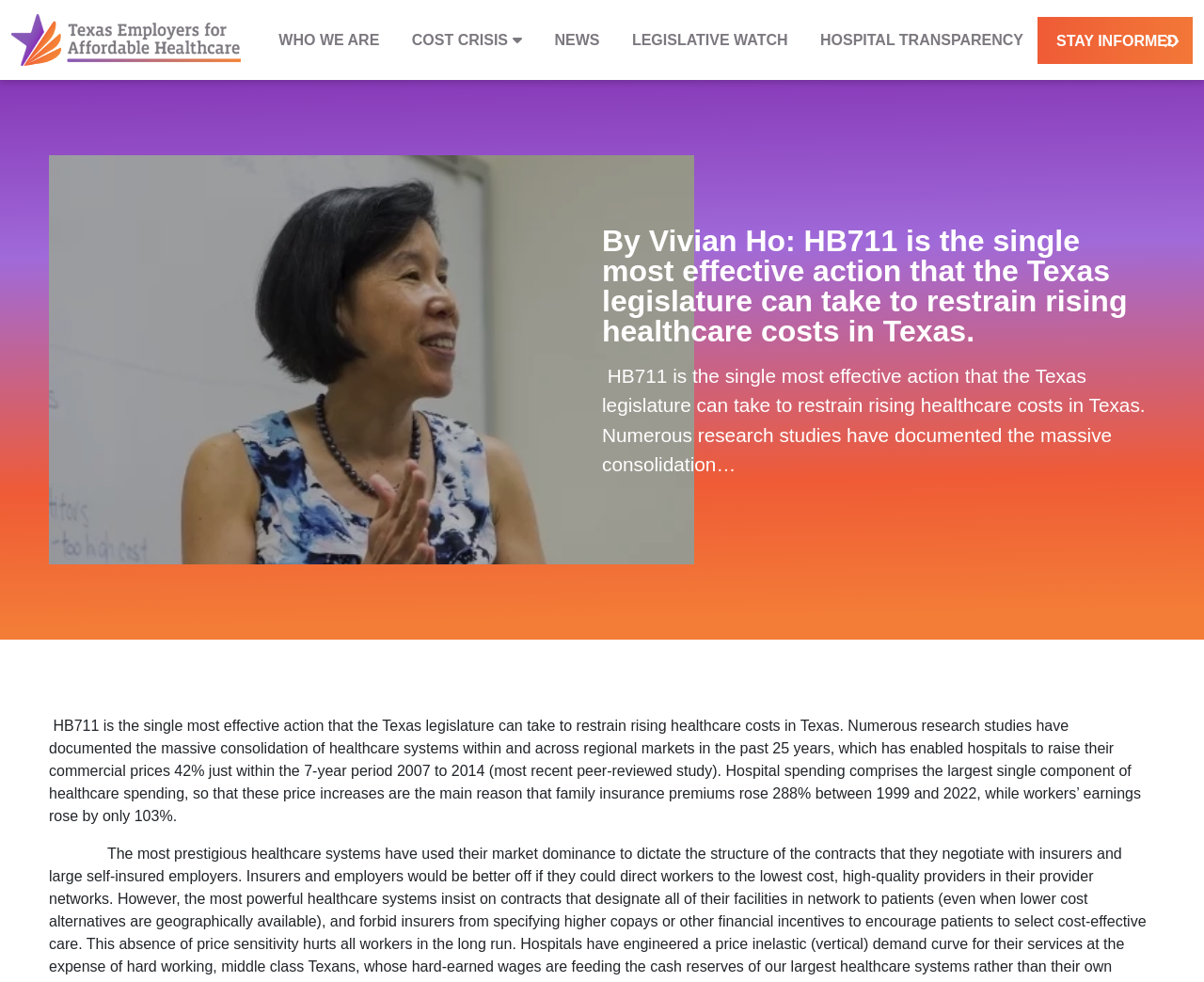Please find the bounding box for the following UI element description. Provide the coordinates in (top-left x, top-left y, bottom-right x, bottom-right y) format, with values between 0 and 1: Who We Are

[0.232, 0.032, 0.315, 0.048]